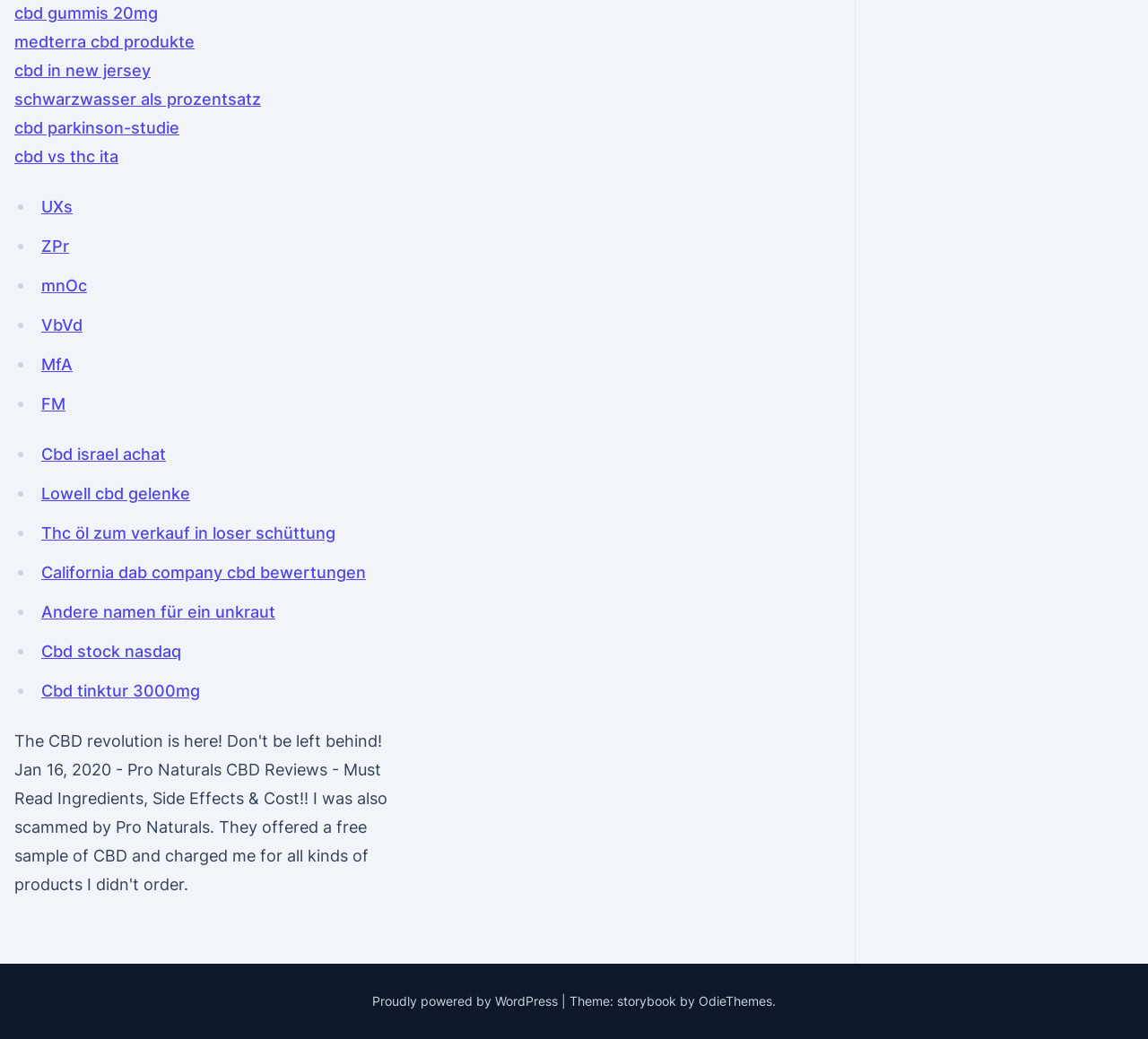Using the webpage screenshot, locate the HTML element that fits the following description and provide its bounding box: "Proudly powered by WordPress".

[0.324, 0.956, 0.489, 0.971]